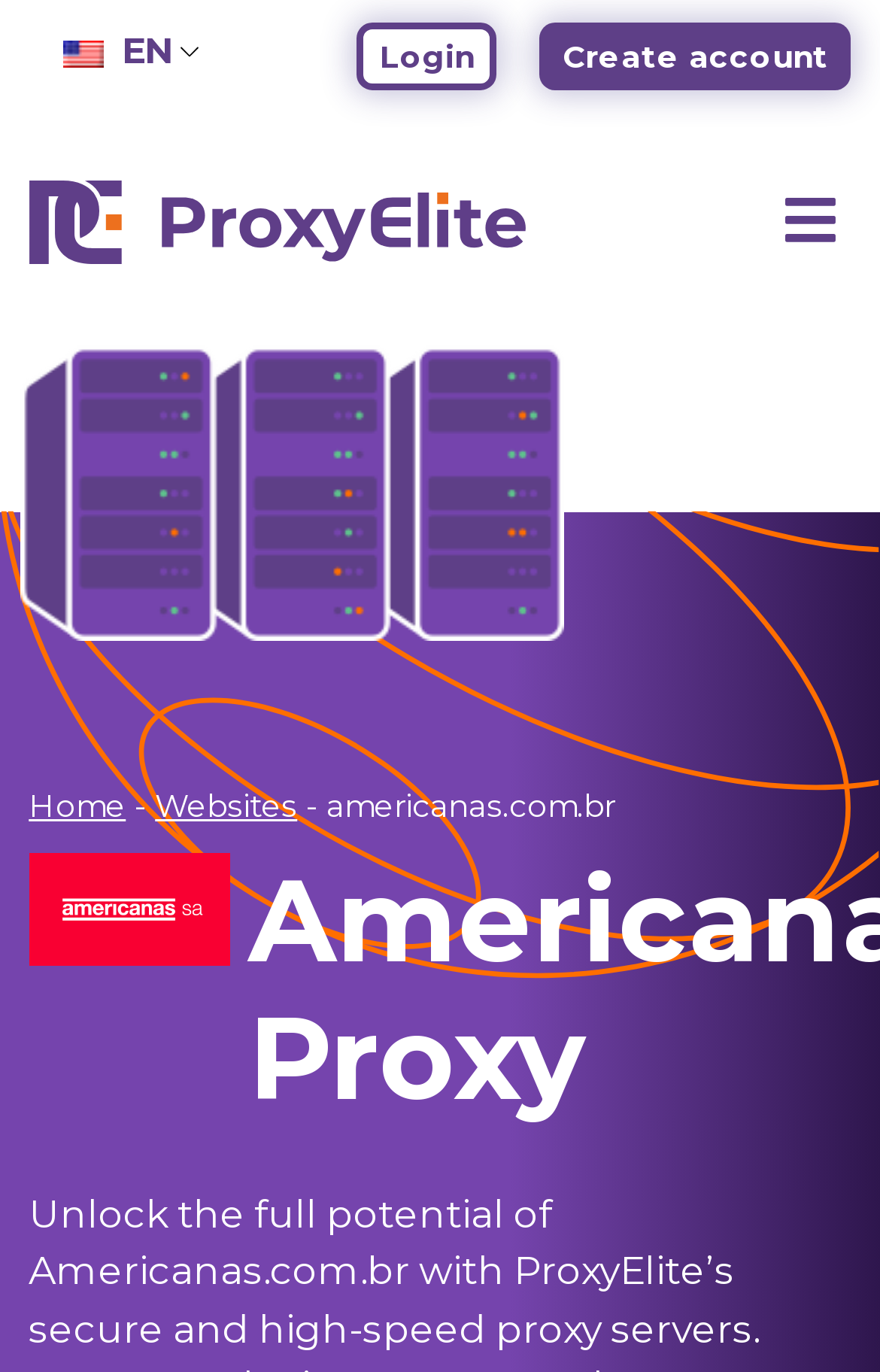From the element description EN, predict the bounding box coordinates of the UI element. The coordinates must be specified in the format (top-left x, top-left y, bottom-right x, bottom-right y) and should be within the 0 to 1 range.

[0.033, 0.007, 0.226, 0.069]